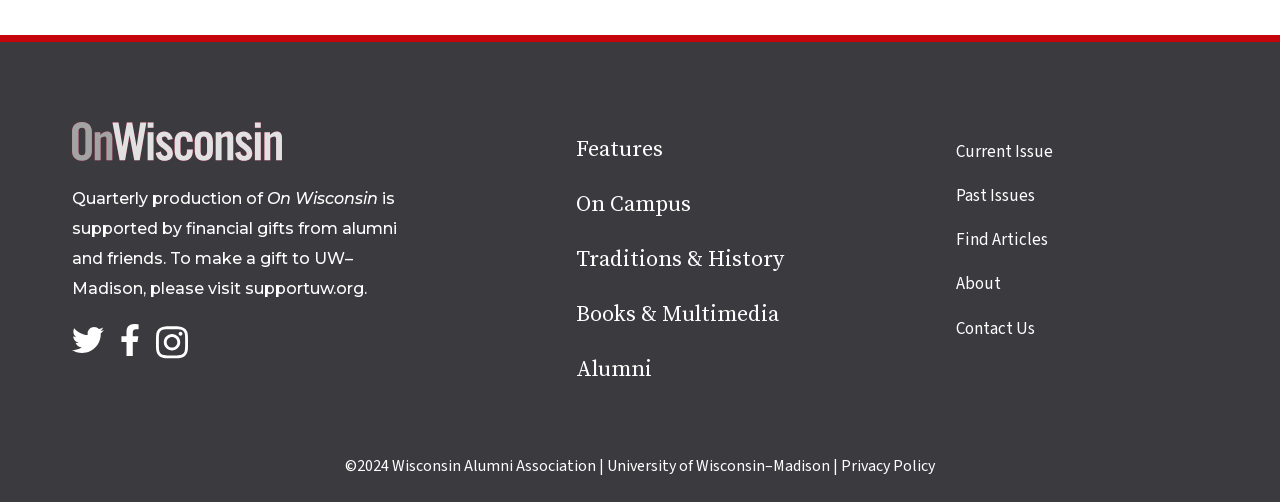Please locate the bounding box coordinates of the element that should be clicked to complete the given instruction: "Visit supportuw.org".

[0.162, 0.555, 0.284, 0.593]